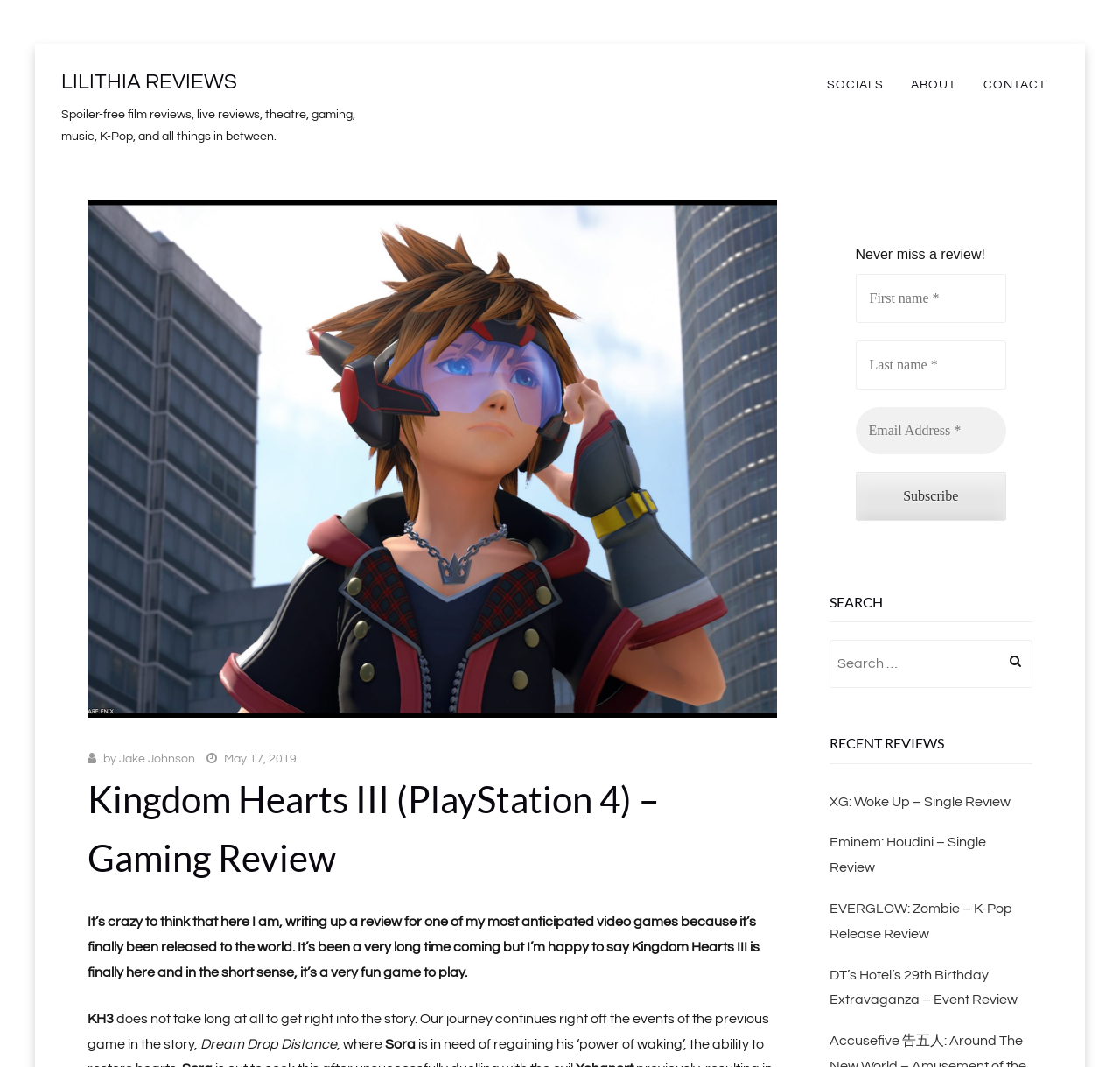Please determine the bounding box coordinates of the element's region to click for the following instruction: "Subscribe to the newsletter".

[0.764, 0.442, 0.898, 0.488]